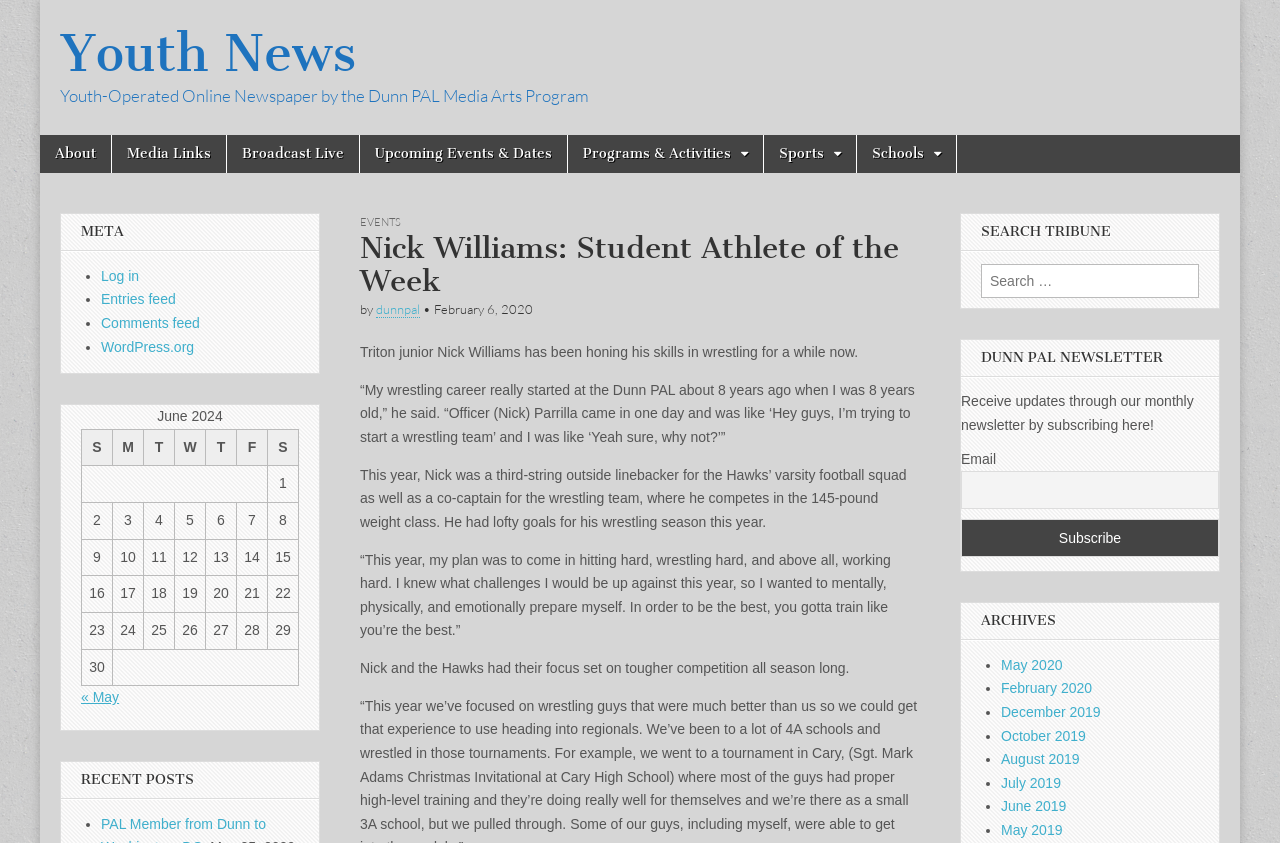Please mark the clickable region by giving the bounding box coordinates needed to complete this instruction: "Click on the 'Log in' link".

[0.079, 0.318, 0.109, 0.337]